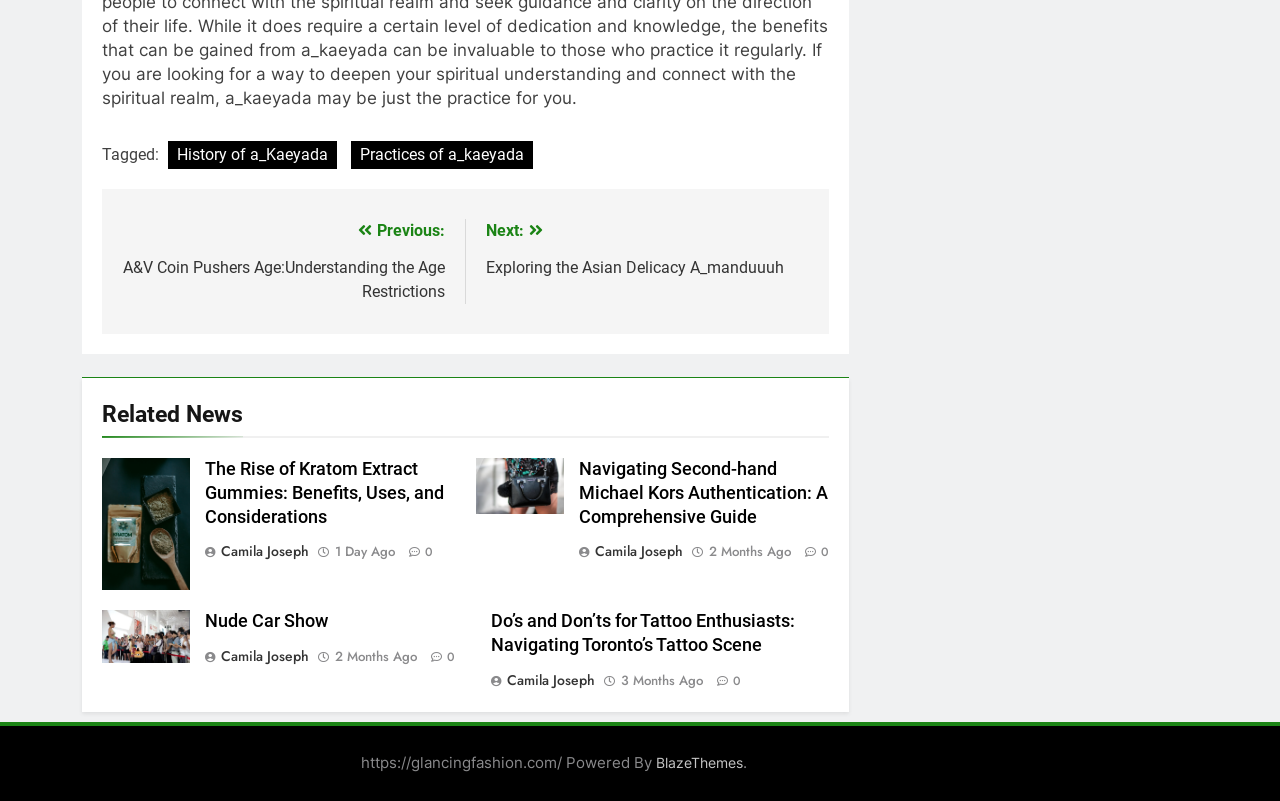Who is the author of the articles?
Provide a detailed and well-explained answer to the question.

The author of the articles is Camila Joseph, as indicated by the links with her name and the icon '' next to each article.